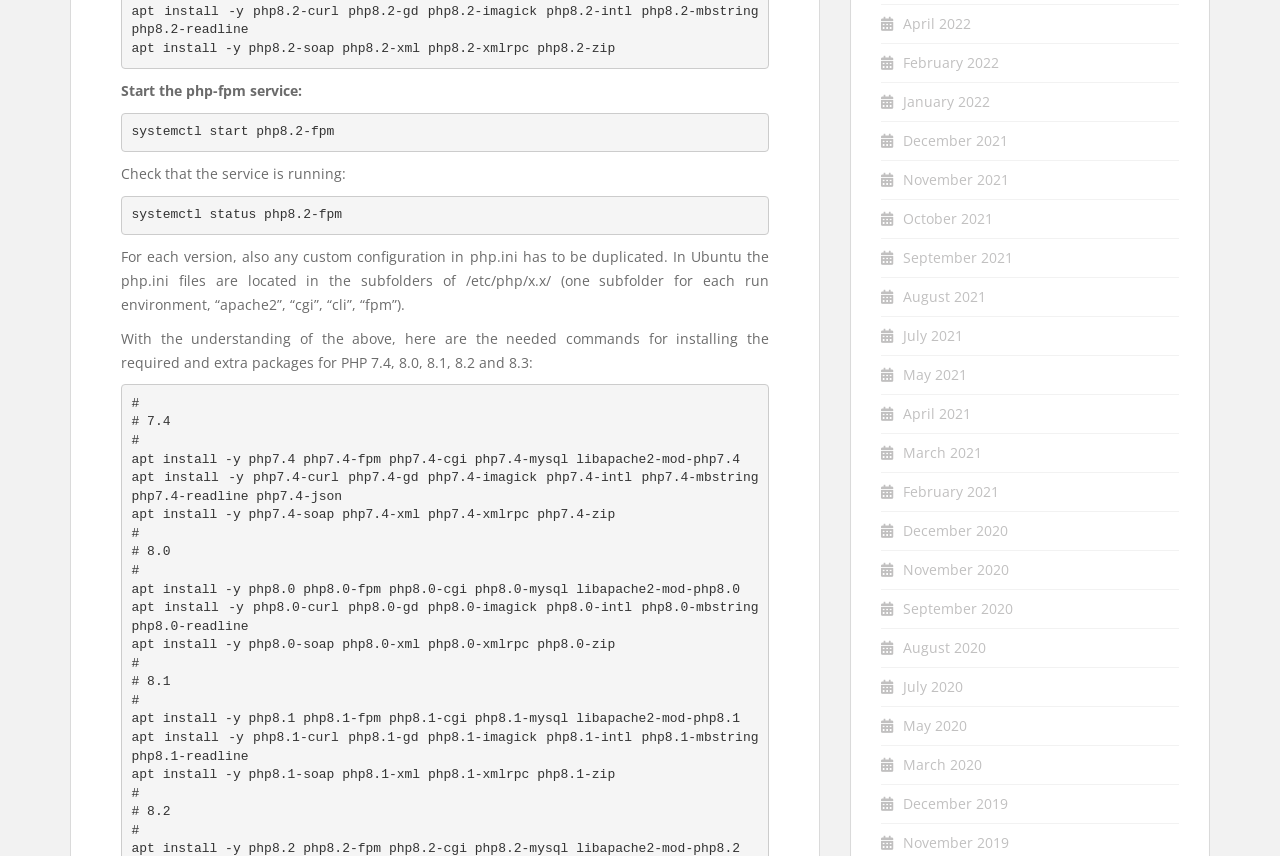Could you locate the bounding box coordinates for the section that should be clicked to accomplish this task: "Click the 'April 2022' link".

[0.705, 0.017, 0.759, 0.039]